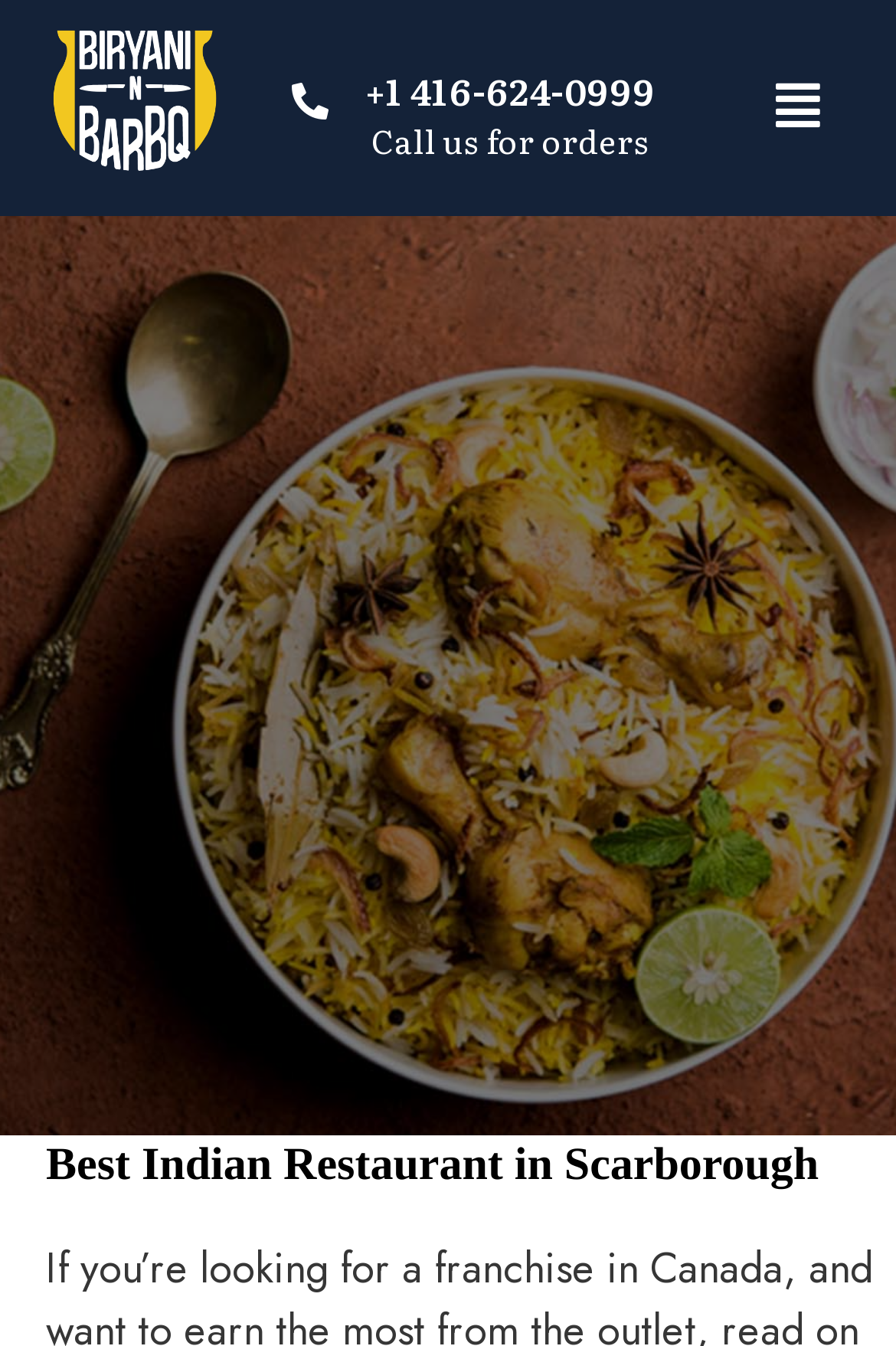Determine the main heading of the webpage and generate its text.

Best Indian Restaurant in Scarborough